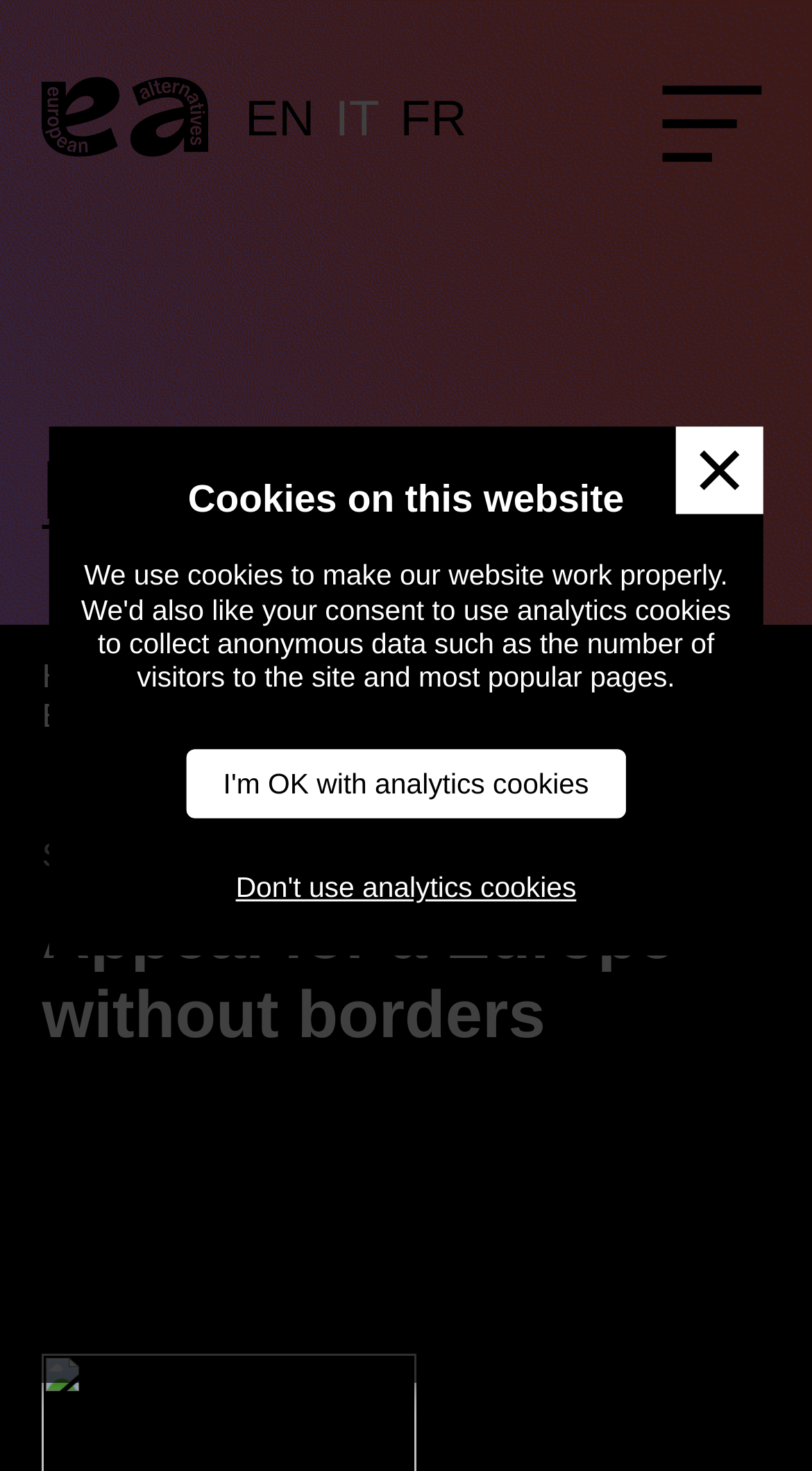Respond with a single word or phrase to the following question: What is the name of the organization?

European Alternatives